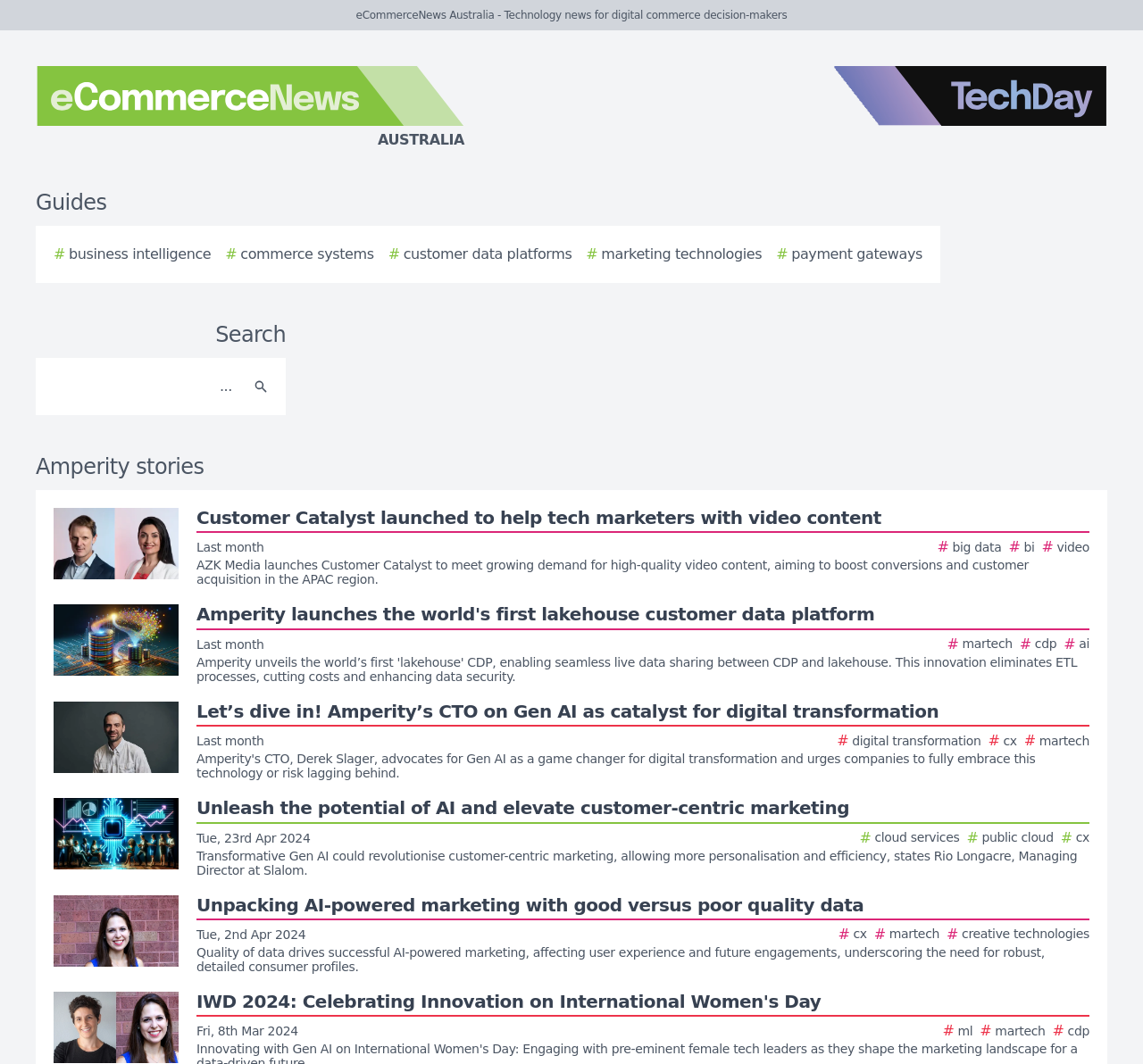Create a detailed summary of the webpage's content and design.

The webpage is a list of Amperity stories on eCommerceNews Australia, a technology news website for digital commerce decision-makers. At the top, there is a logo of eCommerceNews Australia on the left and a TechDay logo on the right. Below the logos, there are navigation links, including "Guides" and several categories such as "business intelligence", "commerce systems", "customer data platforms", "marketing technologies", and "payment gateways". 

To the right of the navigation links, there is a search bar with a search button. Below the search bar, there is a heading "Amperity stories" that indicates the start of the list of stories. The list consists of 5 stories, each with a thumbnail image on the left and a brief summary of the story on the right. The stories are arranged vertically, with the most recent one at the top. Each story summary includes a title, a brief description, and relevant hashtags.